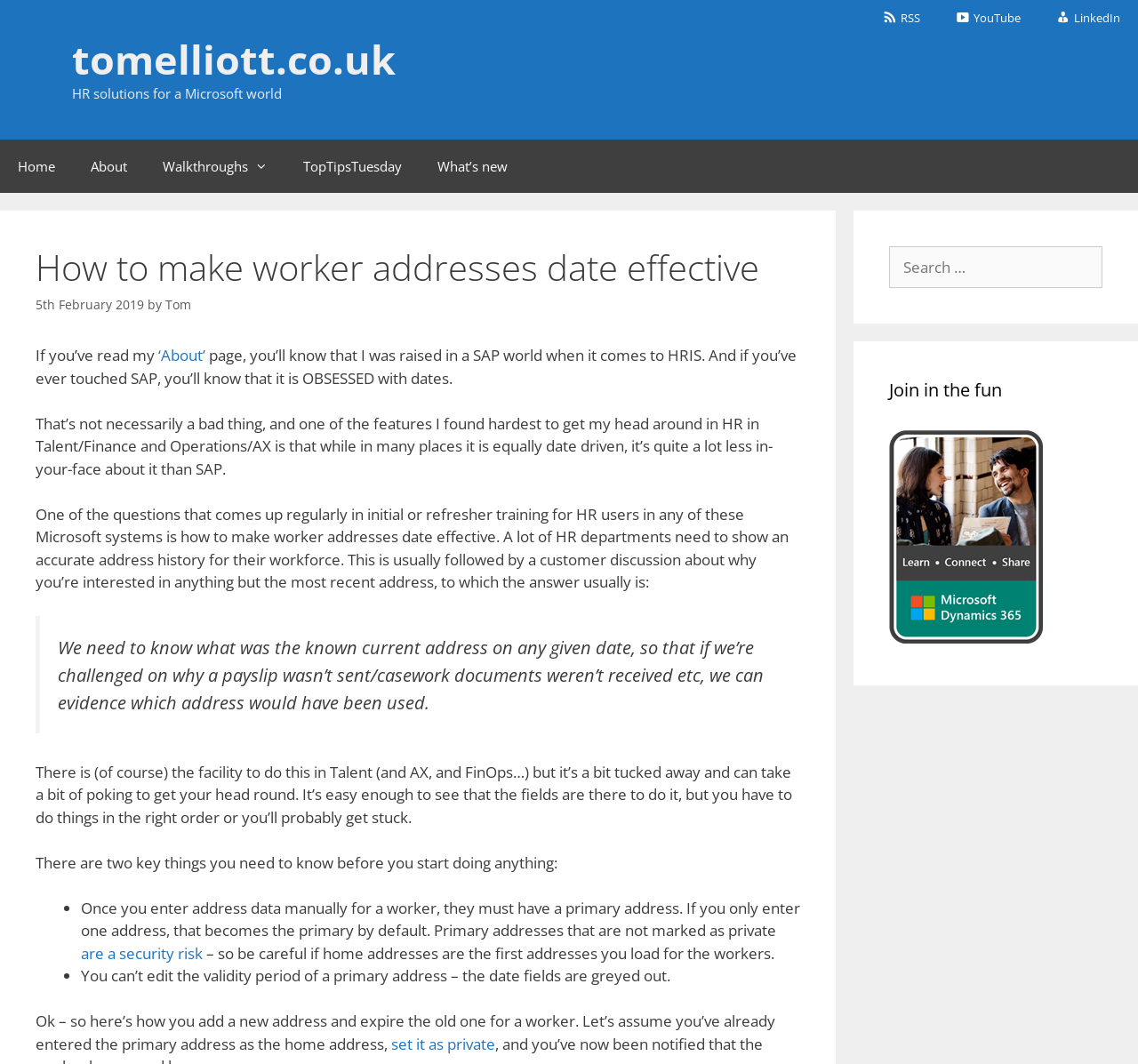Highlight the bounding box coordinates of the element you need to click to perform the following instruction: "Click the 'Home' link."

[0.0, 0.131, 0.064, 0.181]